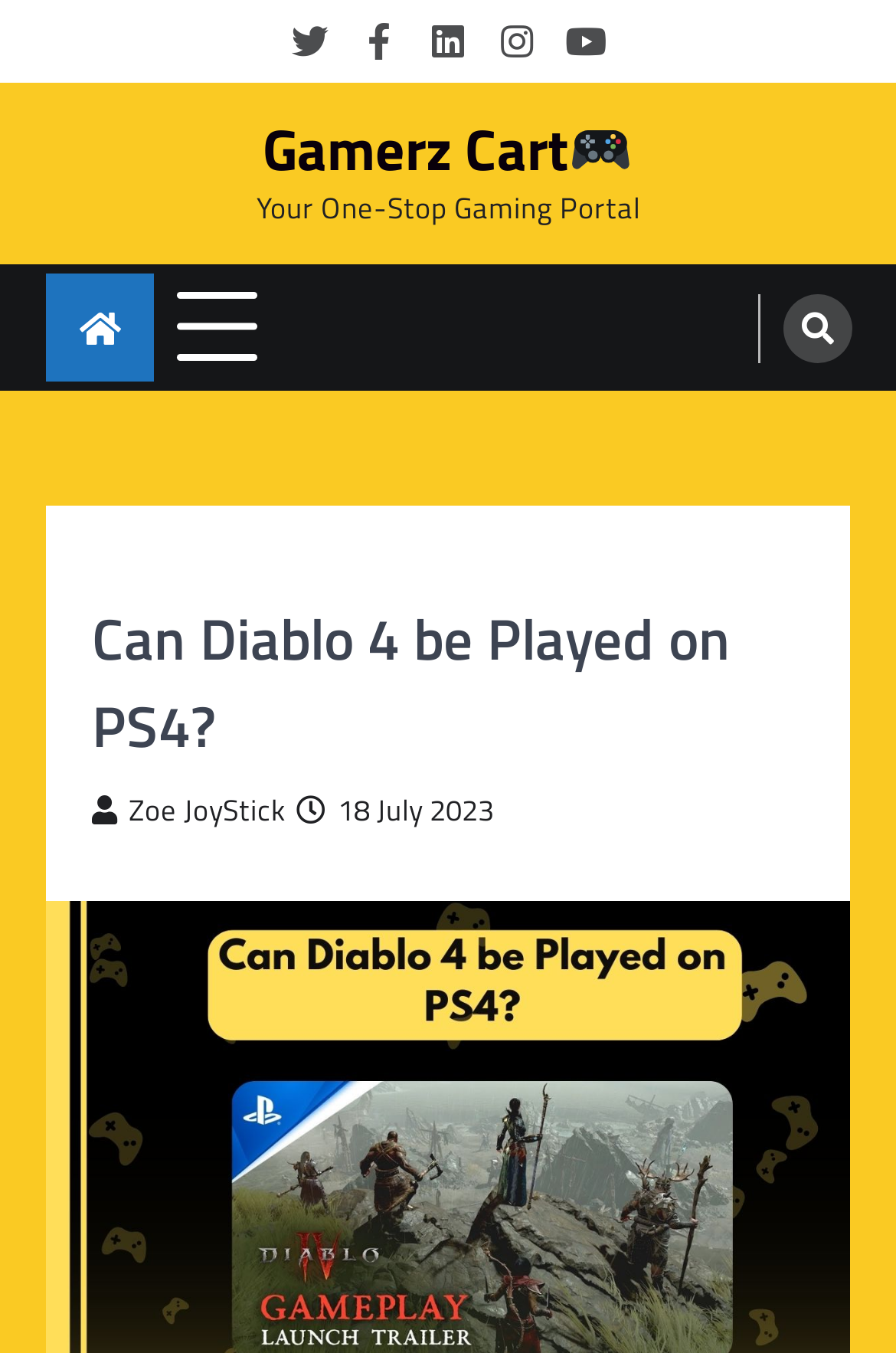Can you find the bounding box coordinates for the element that needs to be clicked to execute this instruction: "Explore Zoe JoyStick"? The coordinates should be given as four float numbers between 0 and 1, i.e., [left, top, right, bottom].

[0.103, 0.583, 0.318, 0.615]